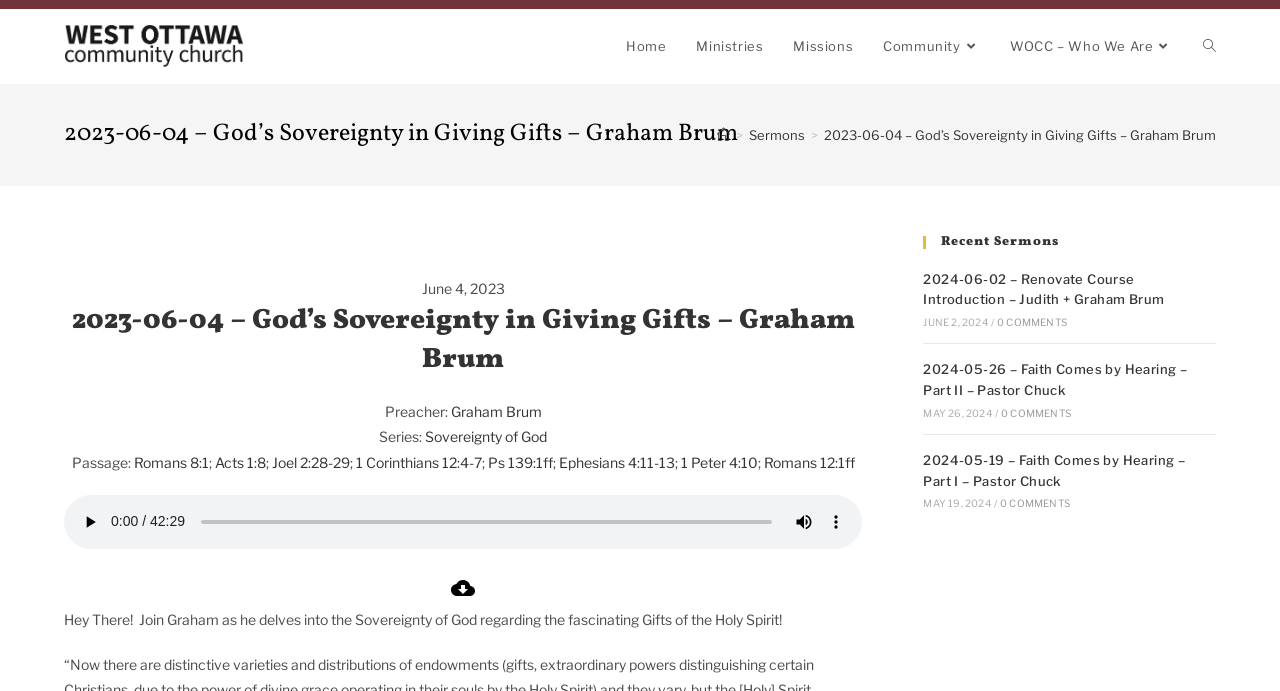From the given element description: "Missions", find the bounding box for the UI element. Provide the coordinates as four float numbers between 0 and 1, in the order [left, top, right, bottom].

[0.608, 0.013, 0.678, 0.12]